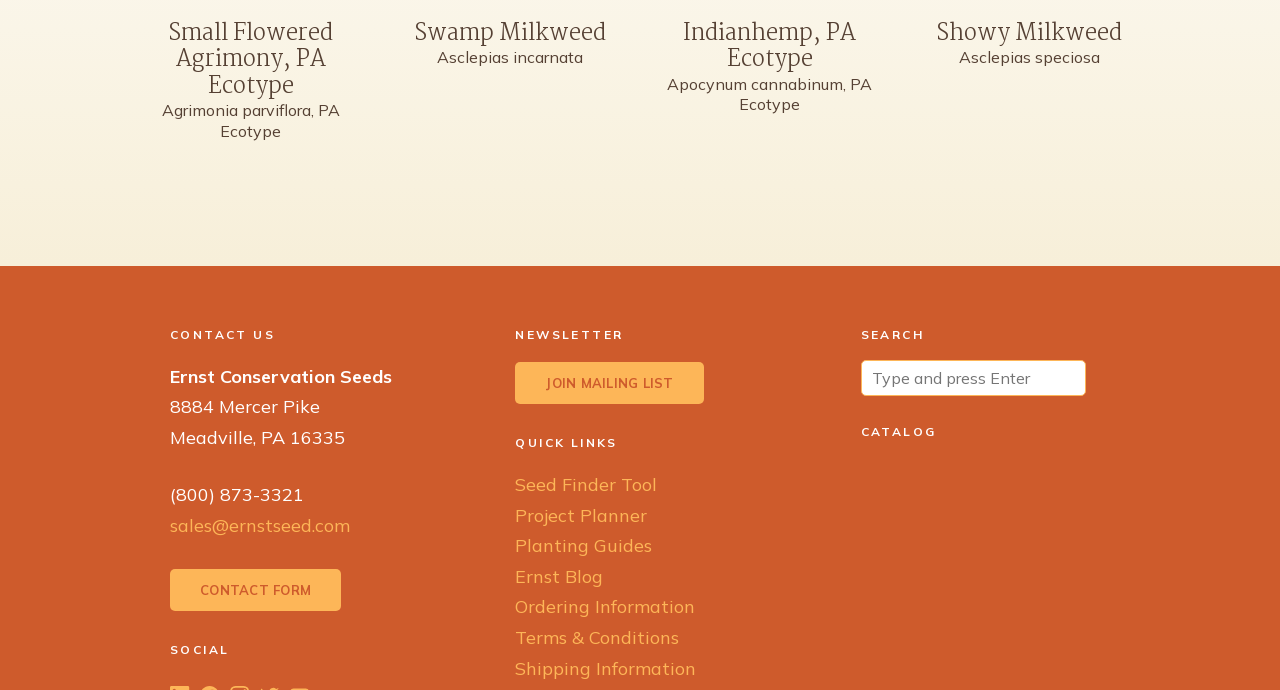Locate the bounding box coordinates of the area to click to fulfill this instruction: "Log in". The bounding box should be presented as four float numbers between 0 and 1, in the order [left, top, right, bottom].

None